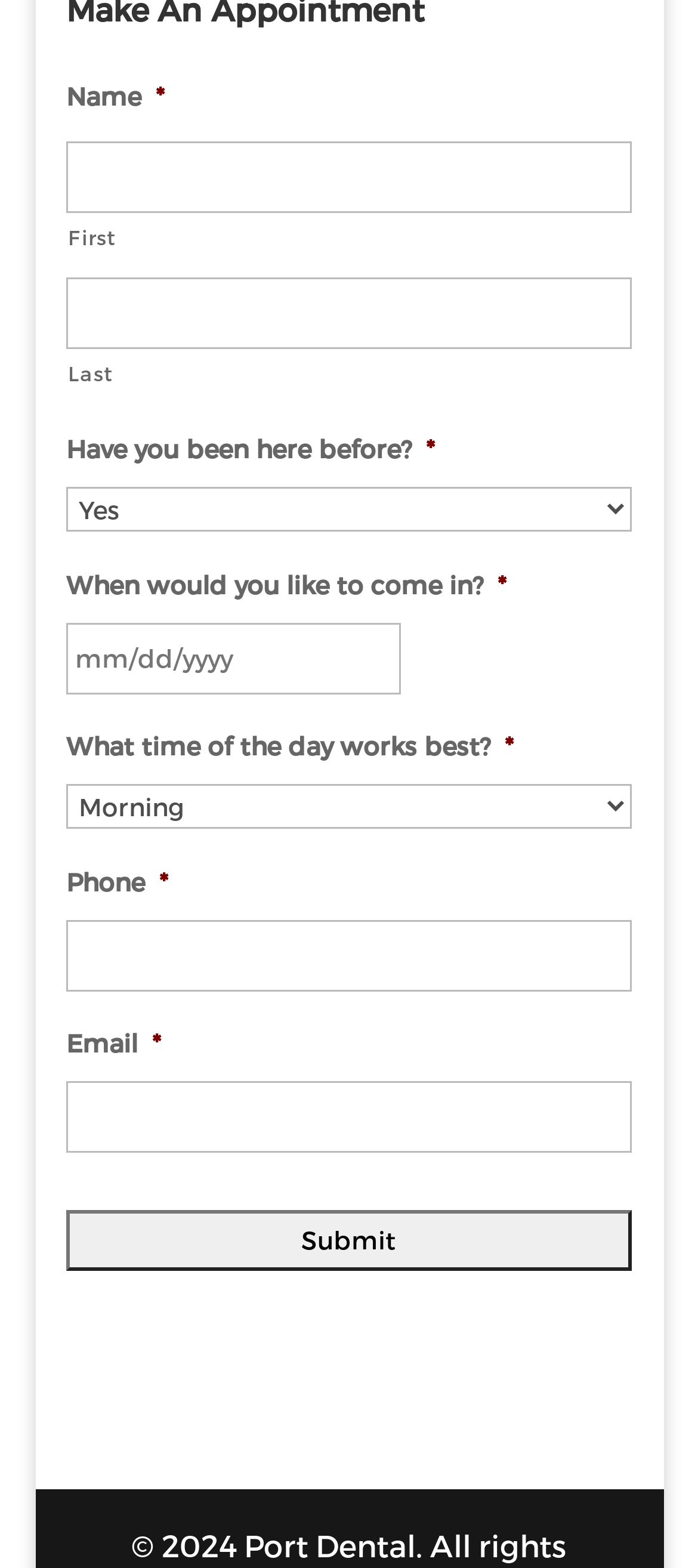Please determine the bounding box coordinates of the clickable area required to carry out the following instruction: "Submit the form". The coordinates must be four float numbers between 0 and 1, represented as [left, top, right, bottom].

[0.095, 0.772, 0.905, 0.811]